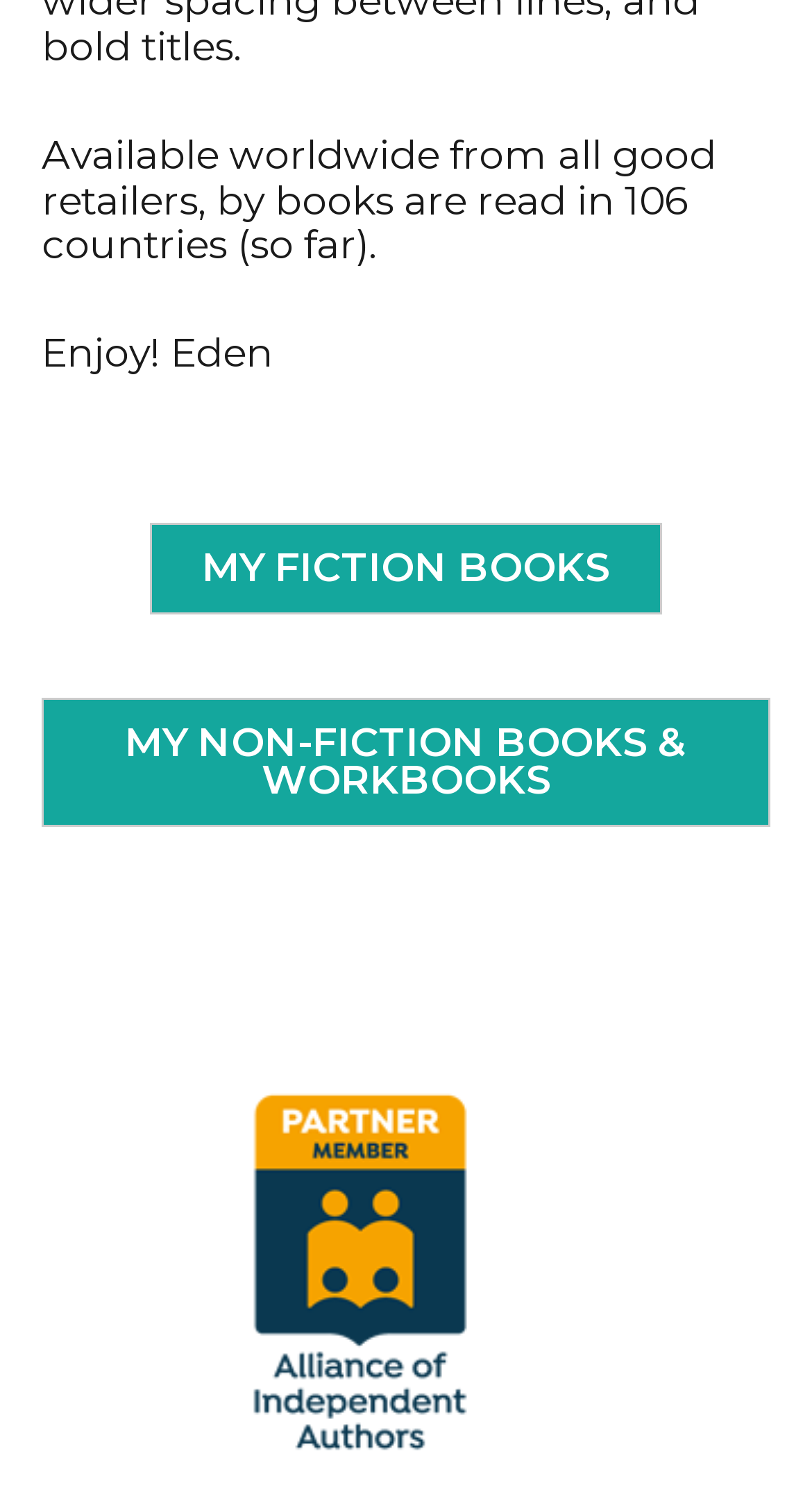Identify and provide the bounding box coordinates of the UI element described: "My Fiction Books". The coordinates should be formatted as [left, top, right, bottom], with each number being a float between 0 and 1.

[0.185, 0.349, 0.815, 0.41]